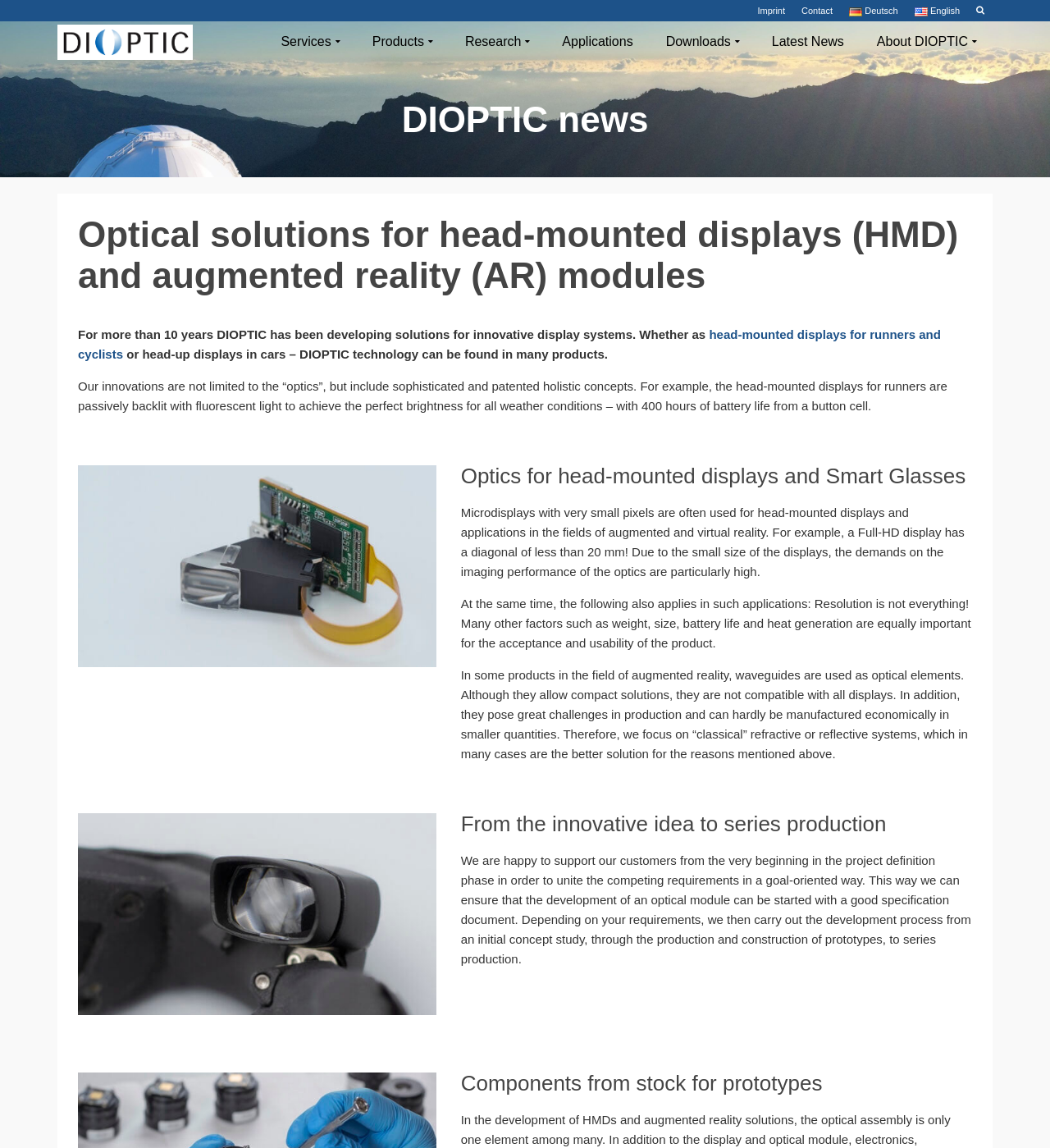Respond with a single word or short phrase to the following question: 
What type of displays are mentioned in the content?

Head-mounted displays and Smart Glasses